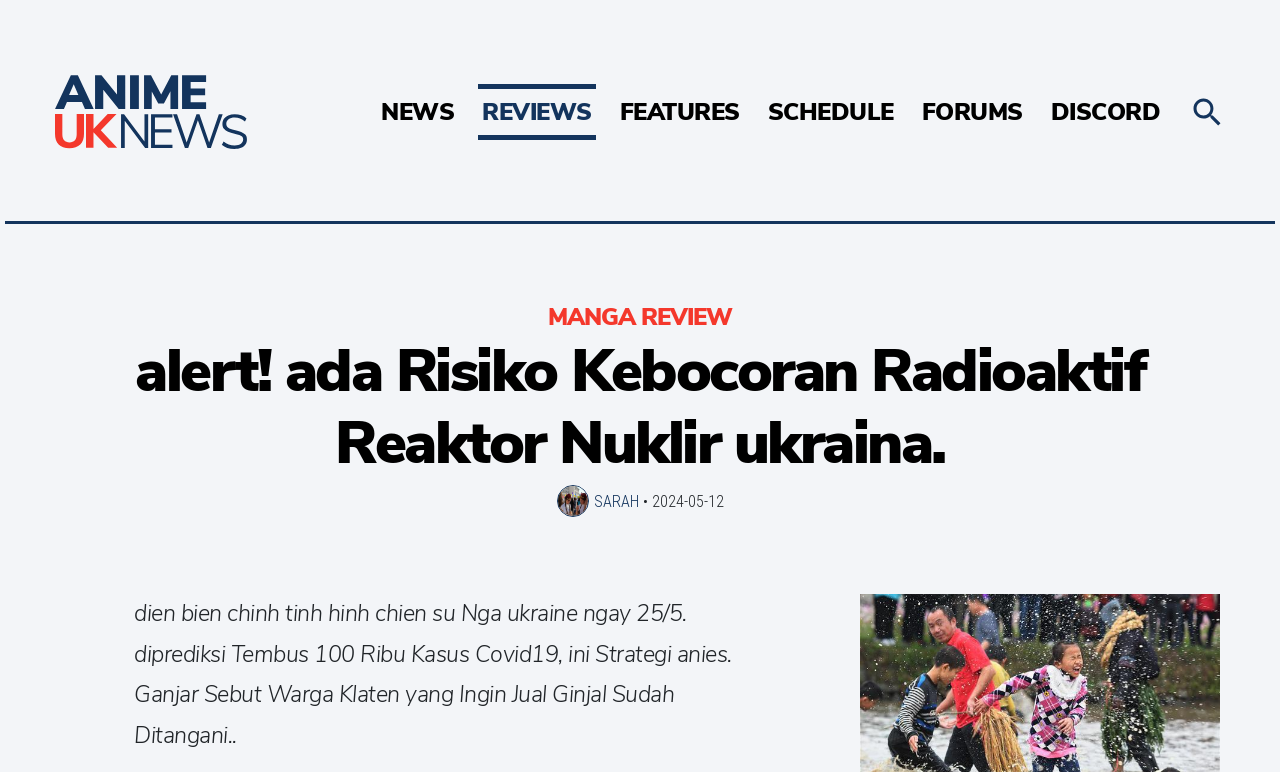Find the bounding box coordinates of the element you need to click on to perform this action: 'join DISCORD'. The coordinates should be represented by four float values between 0 and 1, in the format [left, top, right, bottom].

[0.818, 0.109, 0.909, 0.181]